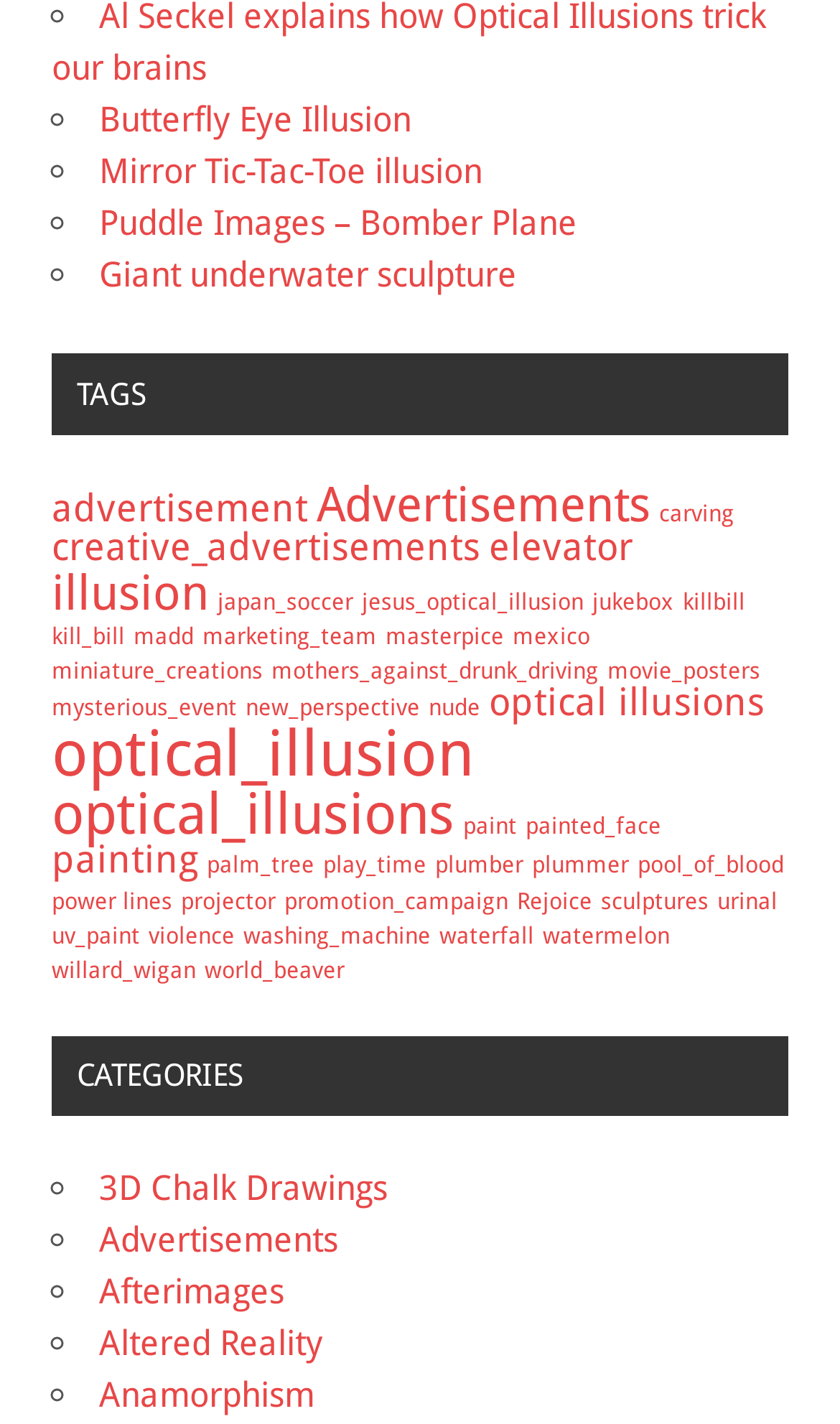Determine the bounding box coordinates of the region that needs to be clicked to achieve the task: "View the 'TAGS' category".

[0.062, 0.248, 0.938, 0.305]